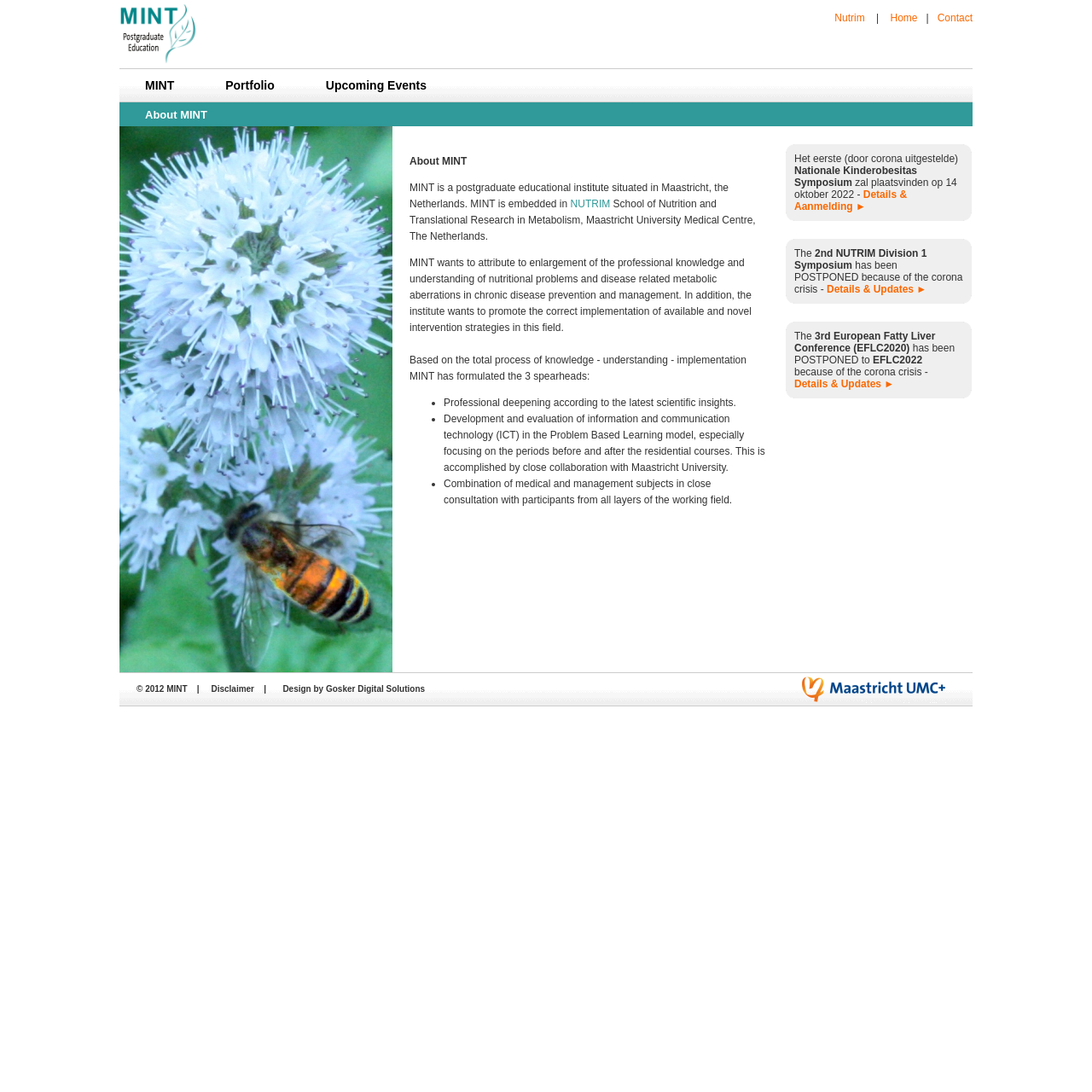Indicate the bounding box coordinates of the element that needs to be clicked to satisfy the following instruction: "Check the Disclaimer". The coordinates should be four float numbers between 0 and 1, i.e., [left, top, right, bottom].

[0.193, 0.627, 0.233, 0.635]